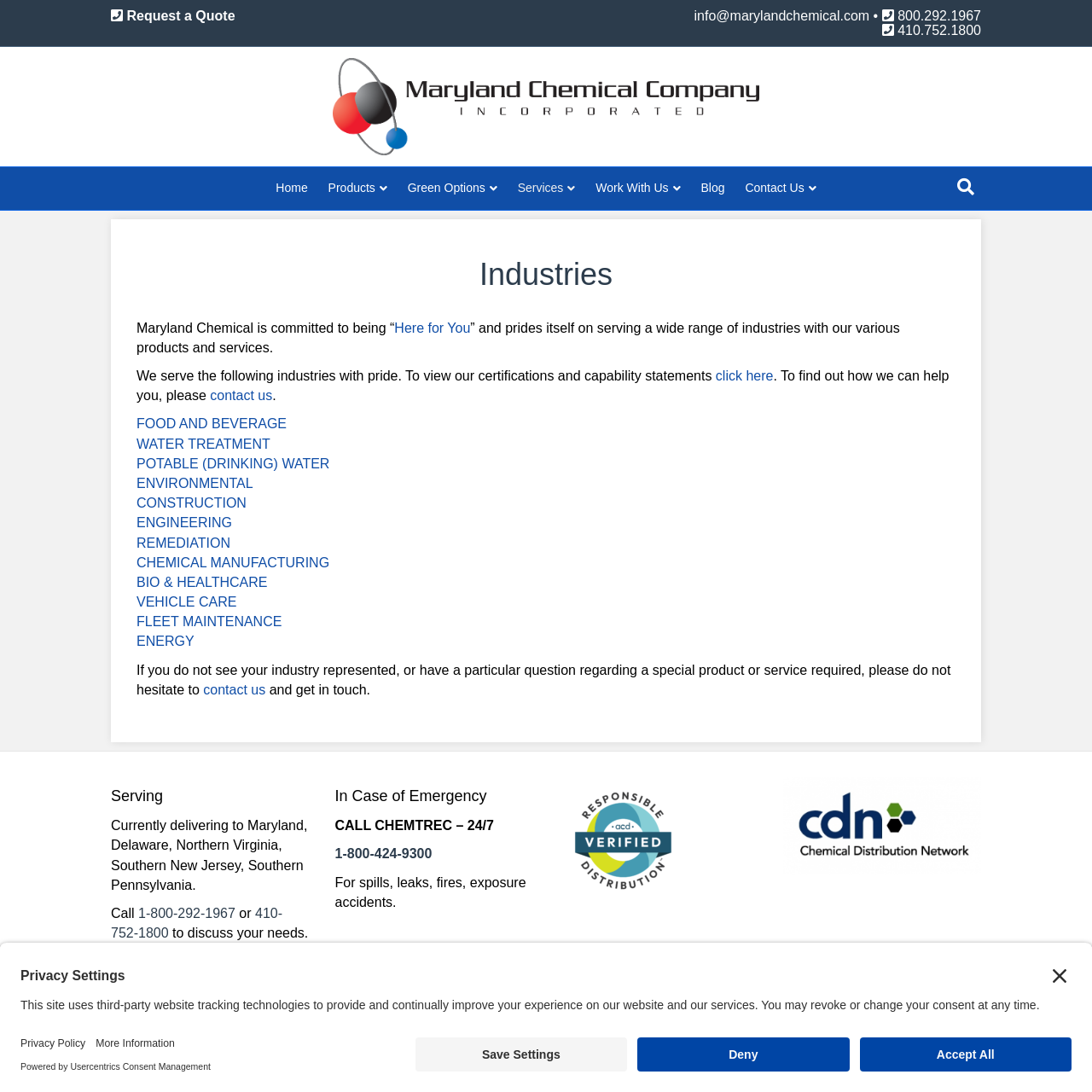Please locate the bounding box coordinates of the element that should be clicked to achieve the given instruction: "Leave a reply".

None